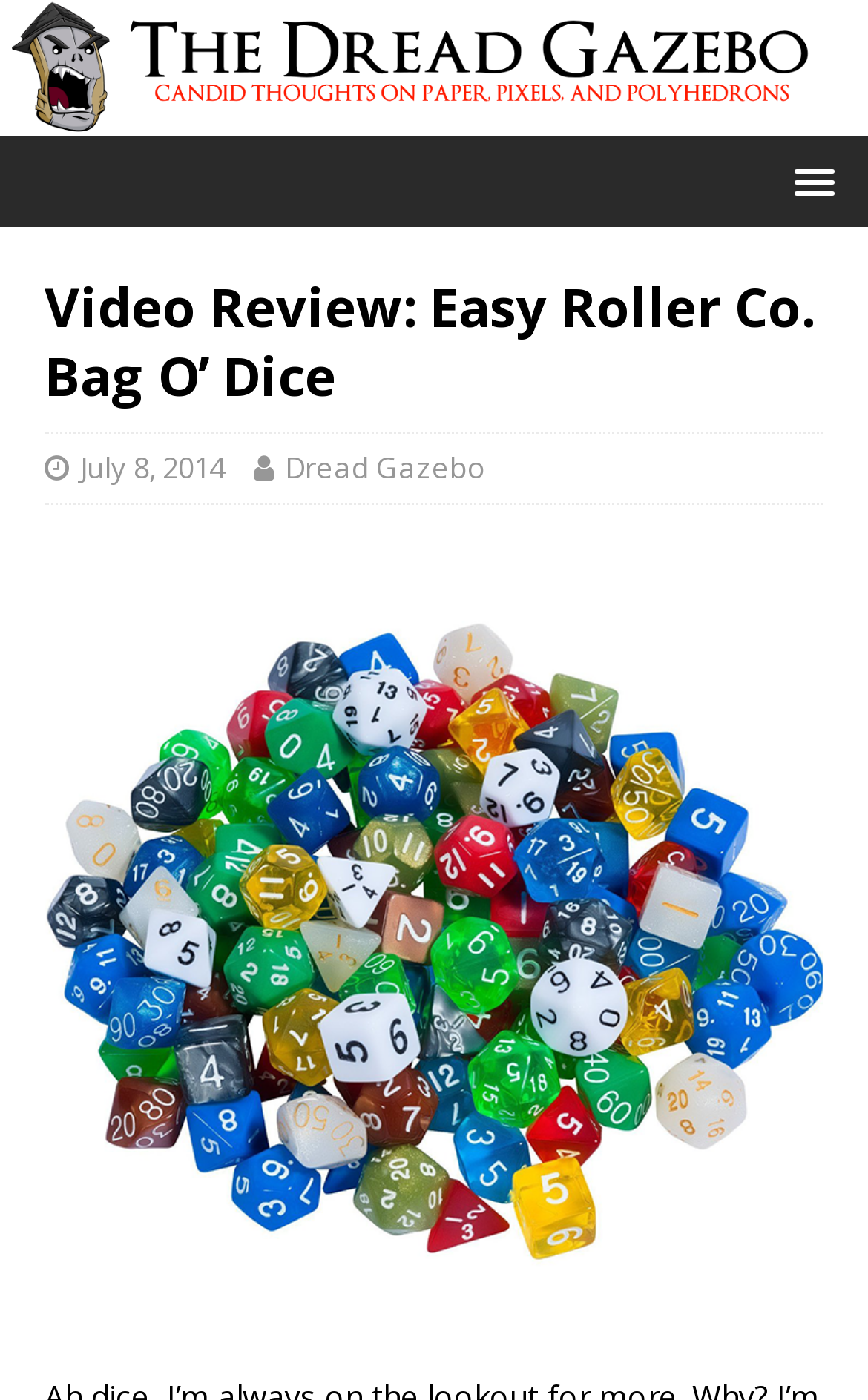Provide your answer in a single word or phrase: 
What is the shape of the image below the heading?

Rectangle